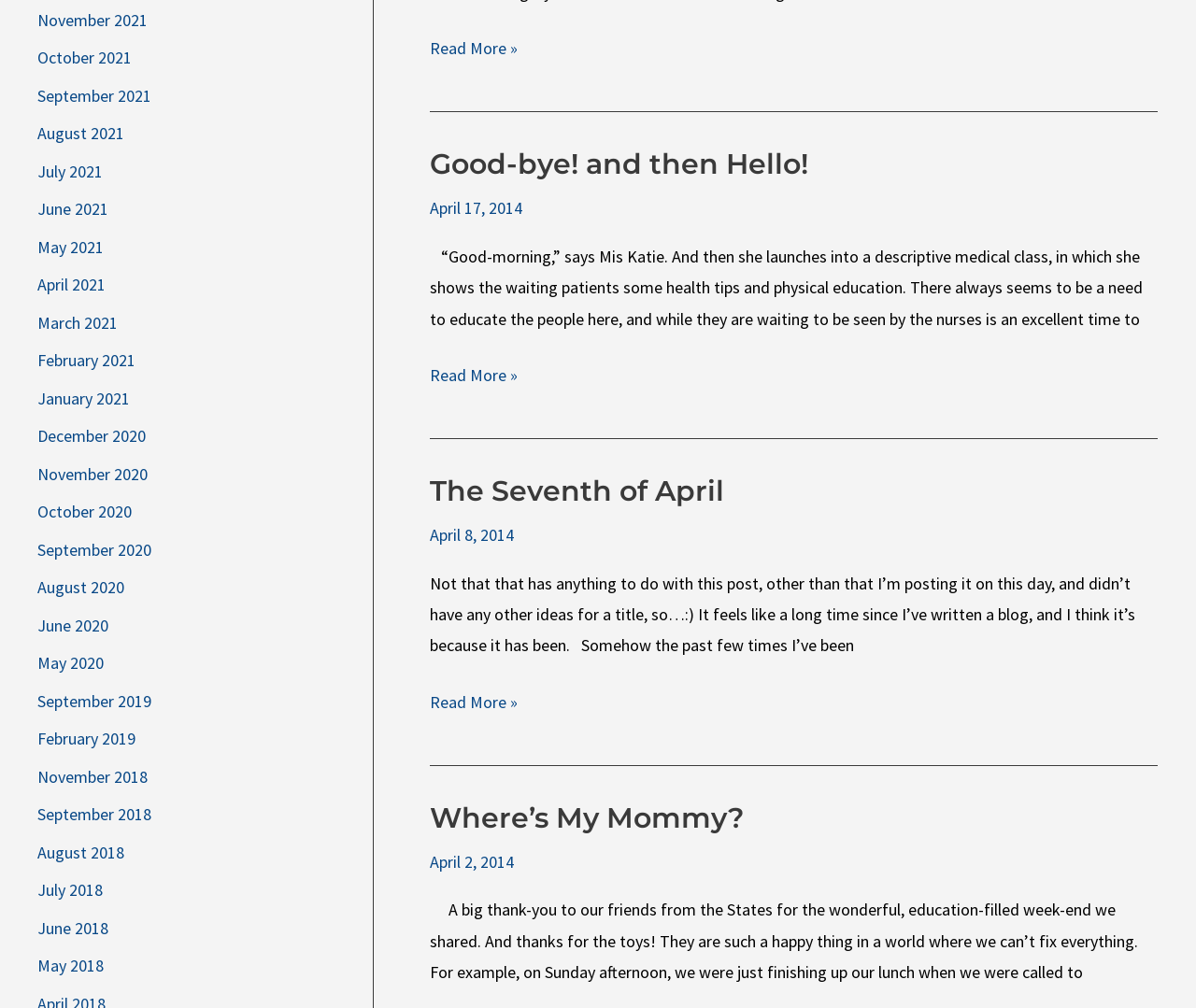Observe the image and answer the following question in detail: What is the topic of the first article?

The topic of the first article can be inferred by reading the static text element inside the first article element, which mentions 'health tips and physical education'.